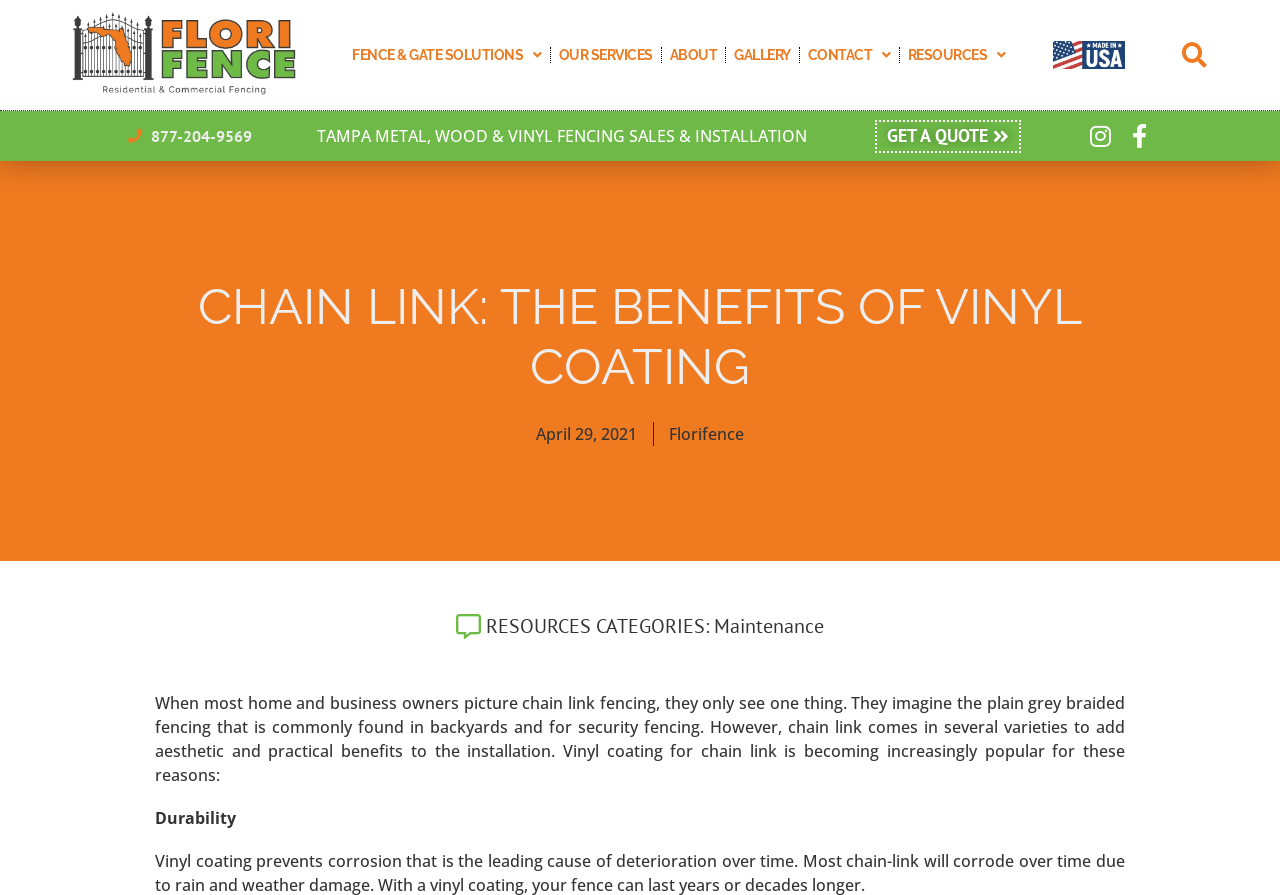Can you show the bounding box coordinates of the region to click on to complete the task described in the instruction: "Click the FloriFence logo"?

[0.049, 0.0, 0.238, 0.123]